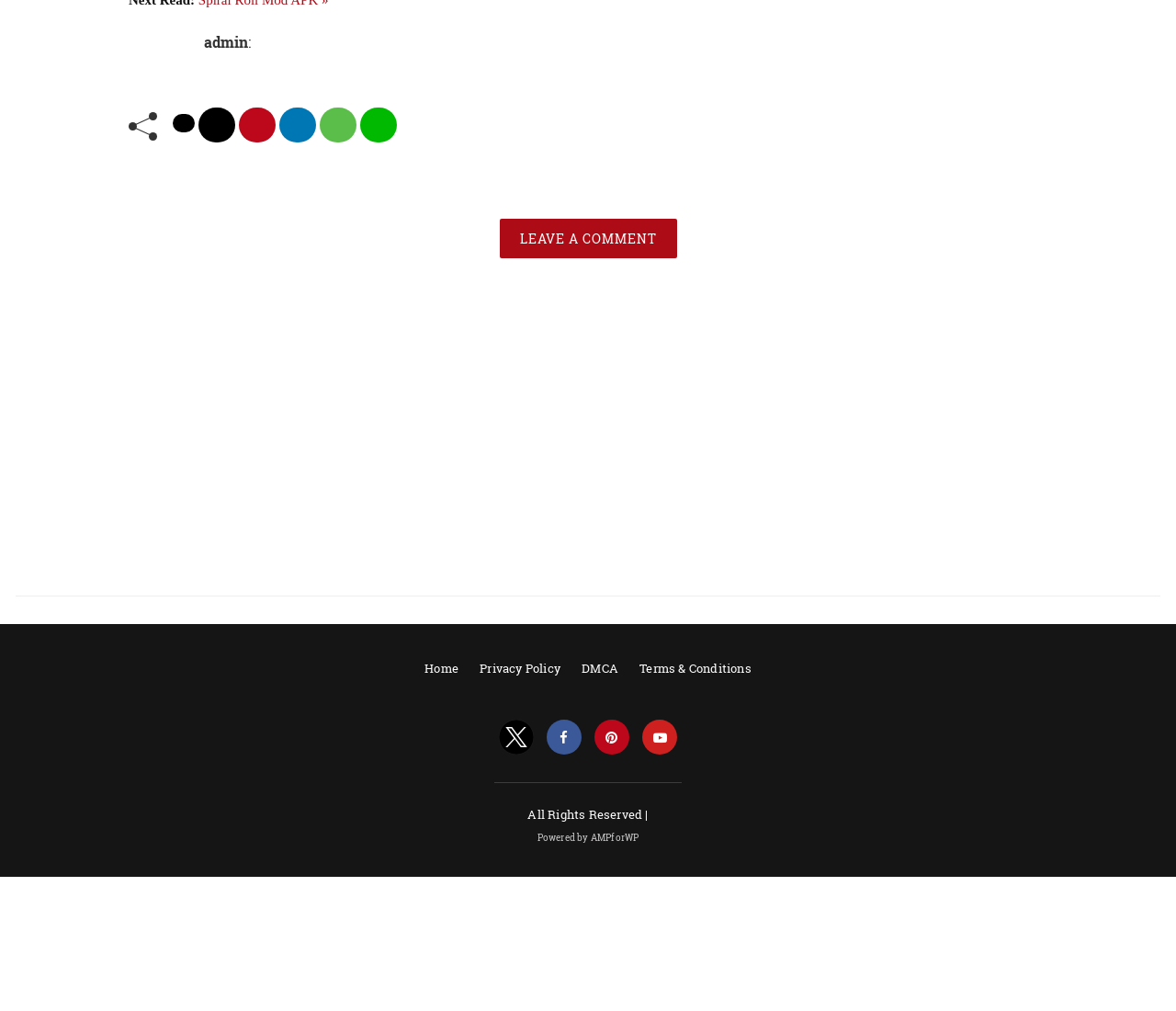What is the purpose of the links at the bottom?
Using the visual information, respond with a single word or phrase.

Navigate to other pages